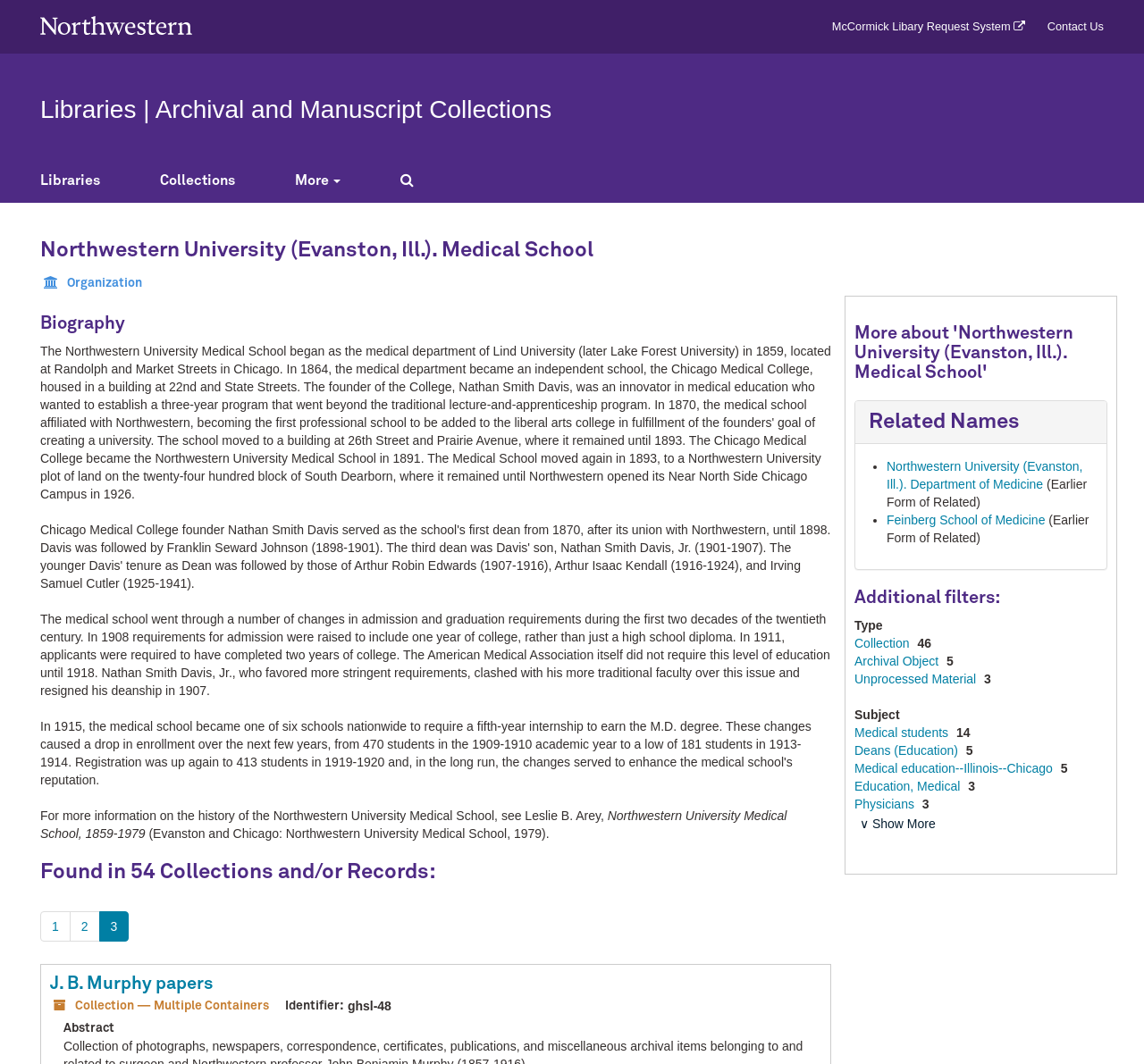Provide the bounding box coordinates of the HTML element described by the text: "Deans (Education)". The coordinates should be in the format [left, top, right, bottom] with values between 0 and 1.

[0.747, 0.698, 0.841, 0.712]